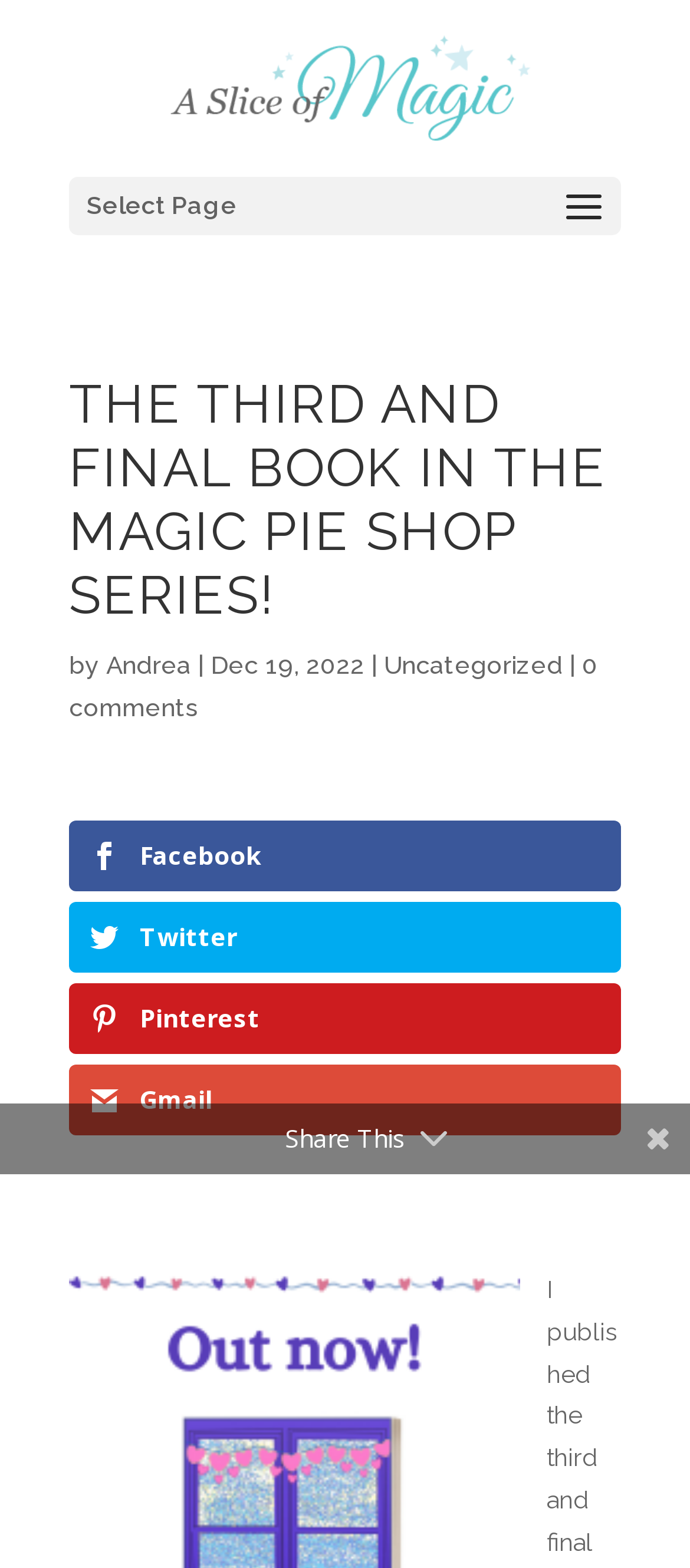Find the bounding box coordinates for the HTML element specified by: "alt="Writing, Pie, and Magic"".

[0.241, 0.046, 0.769, 0.064]